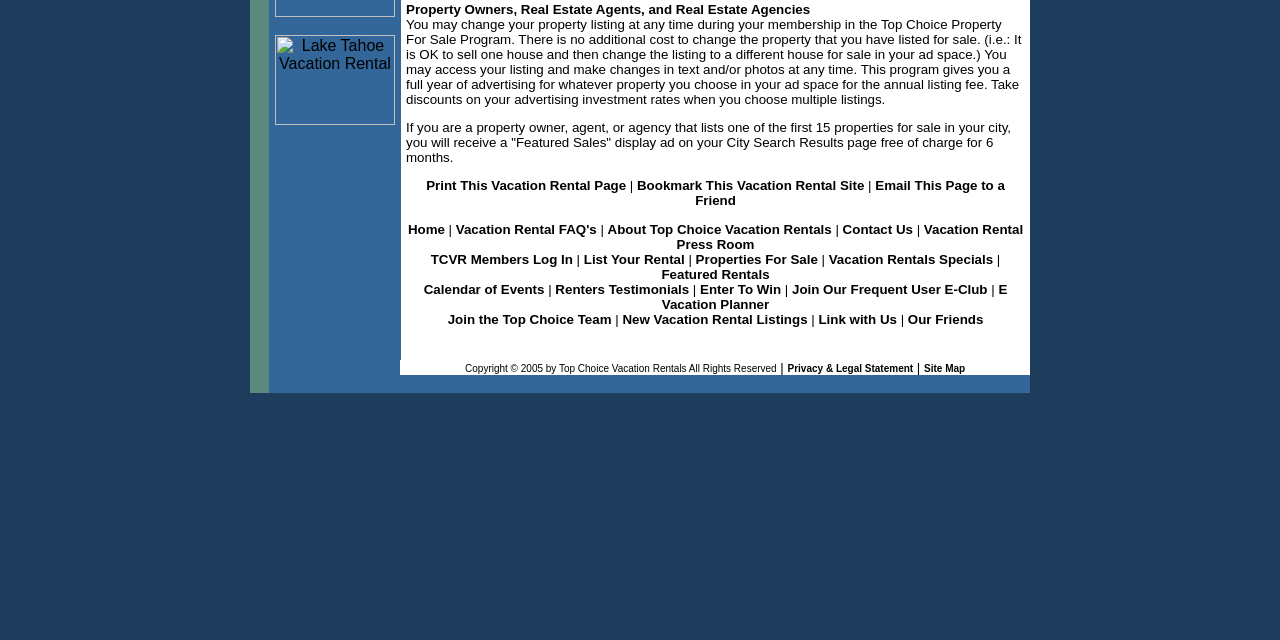Provide the bounding box coordinates, formatted as (top-left x, top-left y, bottom-right x, bottom-right y), with all values being floating point numbers between 0 and 1. Identify the bounding box of the UI element that matches the description: Join Our Frequent User E-Club

[0.619, 0.44, 0.771, 0.464]